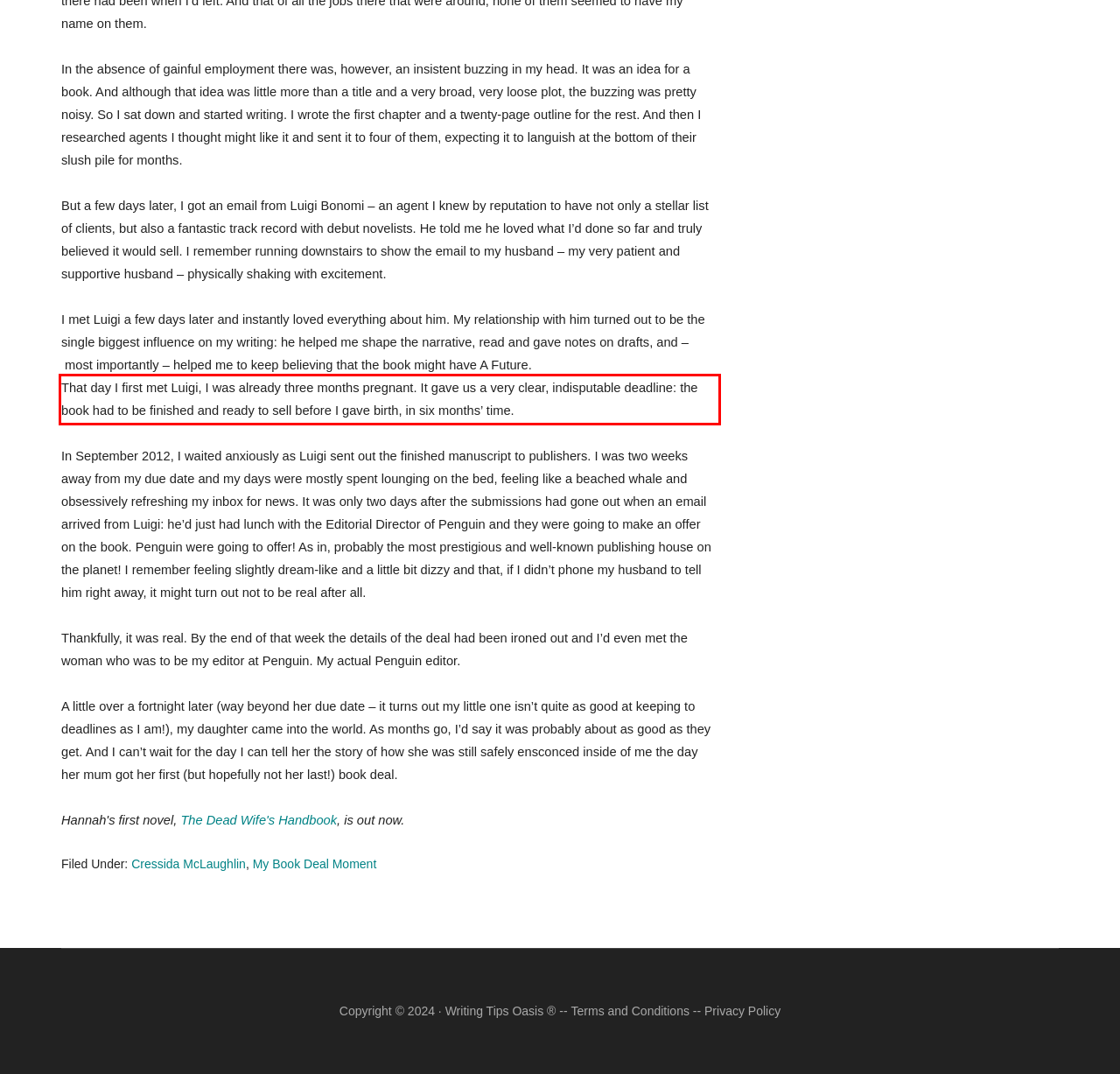Using the webpage screenshot, recognize and capture the text within the red bounding box.

That day I first met Luigi, I was already three months pregnant. It gave us a very clear, indisputable deadline: the book had to be finished and ready to sell before I gave birth, in six months’ time.